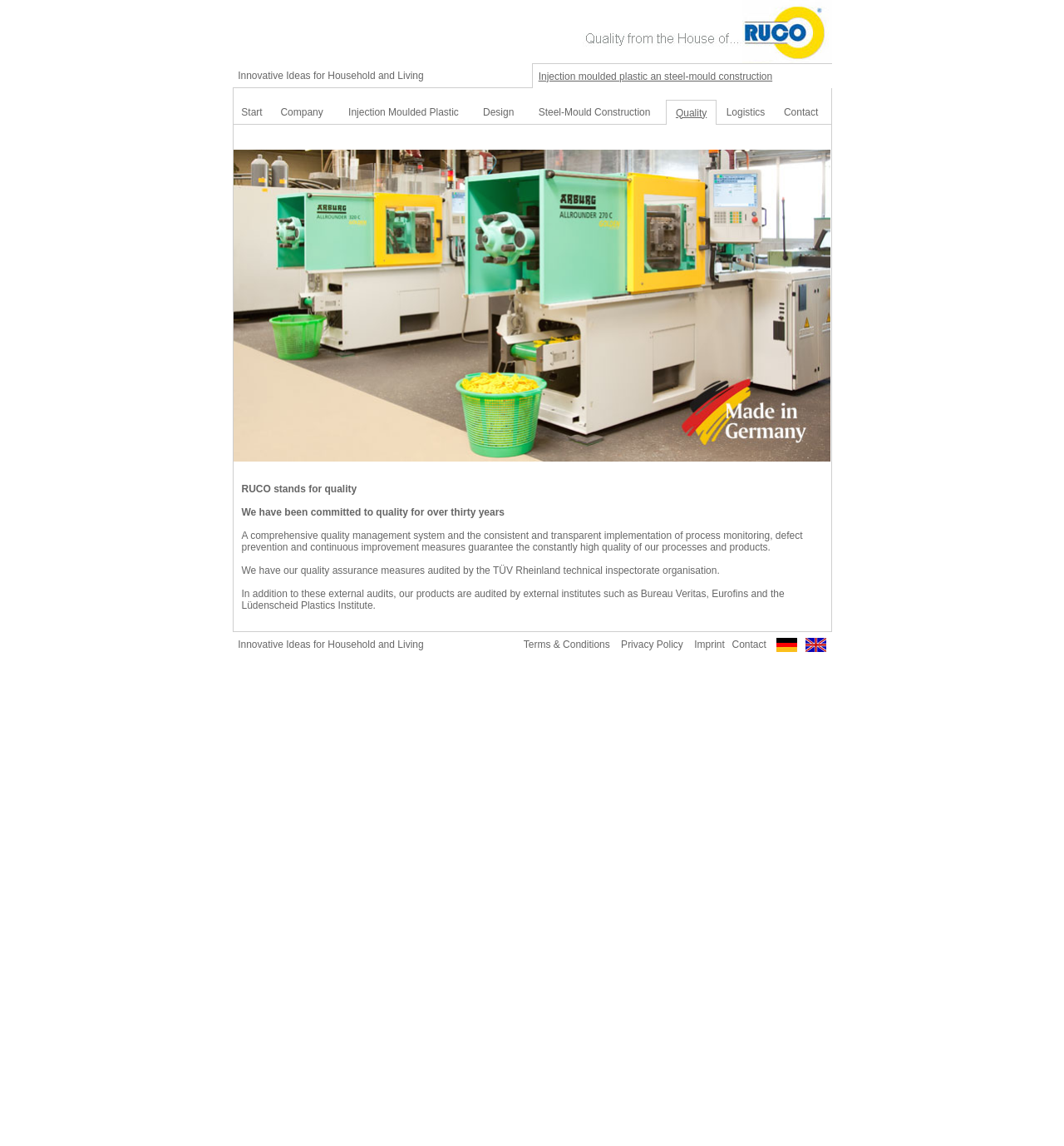Identify the bounding box coordinates necessary to click and complete the given instruction: "Click on Innovative Ideas for Household and Living".

[0.218, 0.061, 0.403, 0.071]